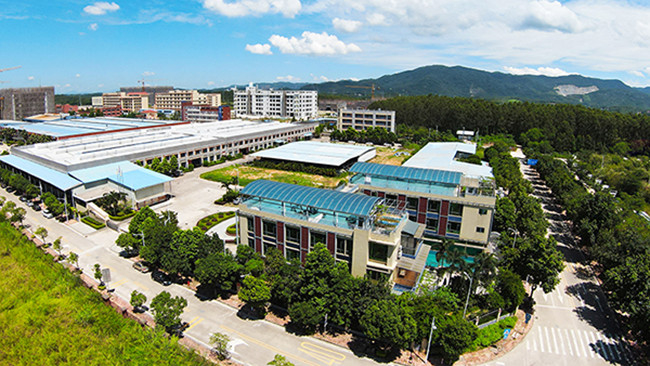Give a detailed account of what is happening in the image.

The image showcases the expansive campus of Guangzhou Viking Auto Parts Co., Ltd., an established manufacturer specializing in air springs, air shock absorbers, and air compressors. The facility, nestled in a lush green environment, highlights modern architecture and well-maintained grounds. In the foreground, a multi-story building stands out with its distinct roof design, surrounded by healthy greenery that enhances the aesthetic appeal of the area. The backdrop features distant hills under a clear blue sky, suggesting a serene and conducive work environment. This aerial view emphasizes the company's substantial infrastructure, reflective of its annual production capacity of up to one million pieces, serving both domestic and international markets since its founding in 2009.